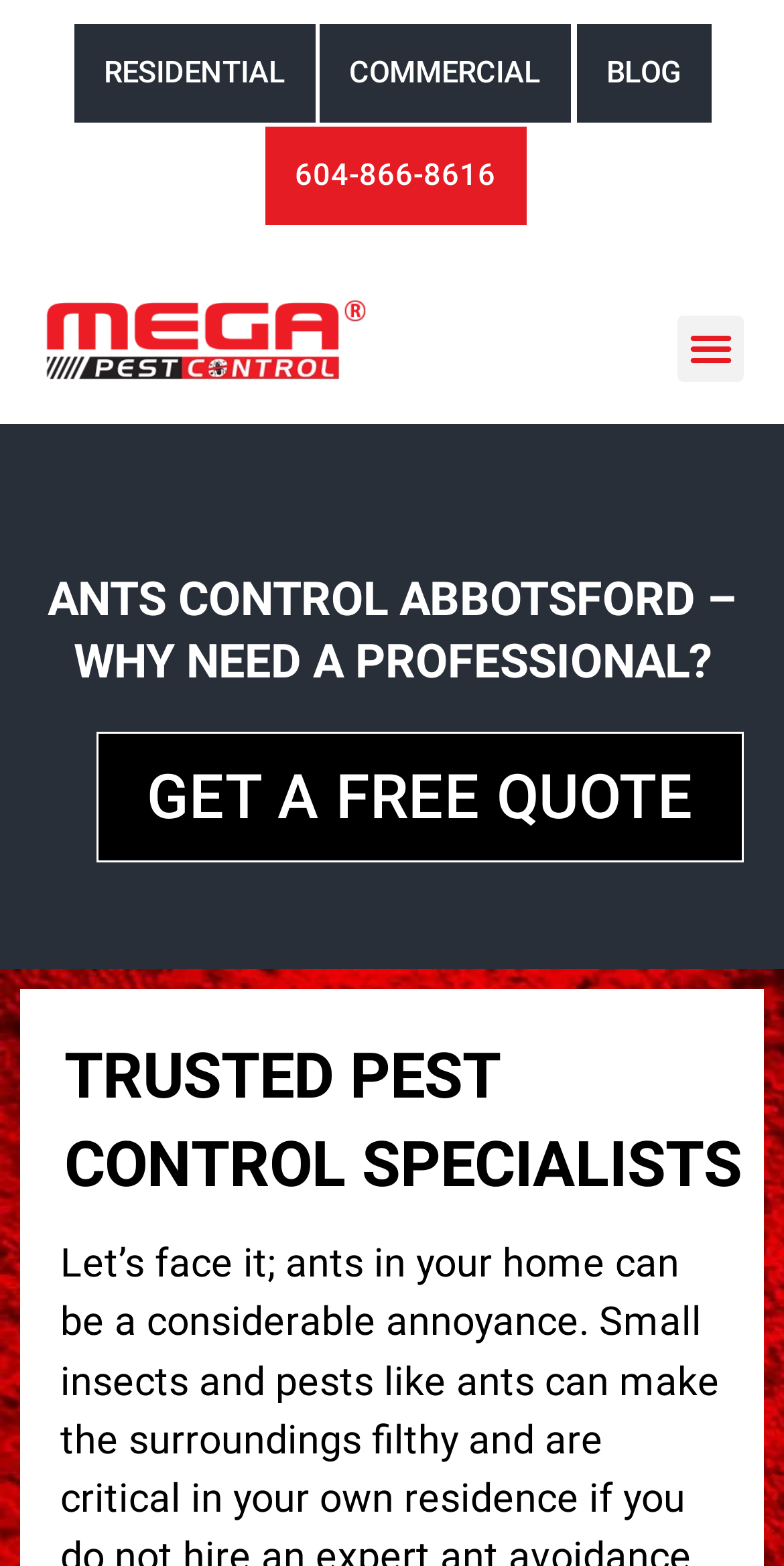What is the name of the pest control company?
Kindly offer a comprehensive and detailed response to the question.

The company name is displayed as a link and also has an associated image, indicating that it is the main company being represented on the webpage.